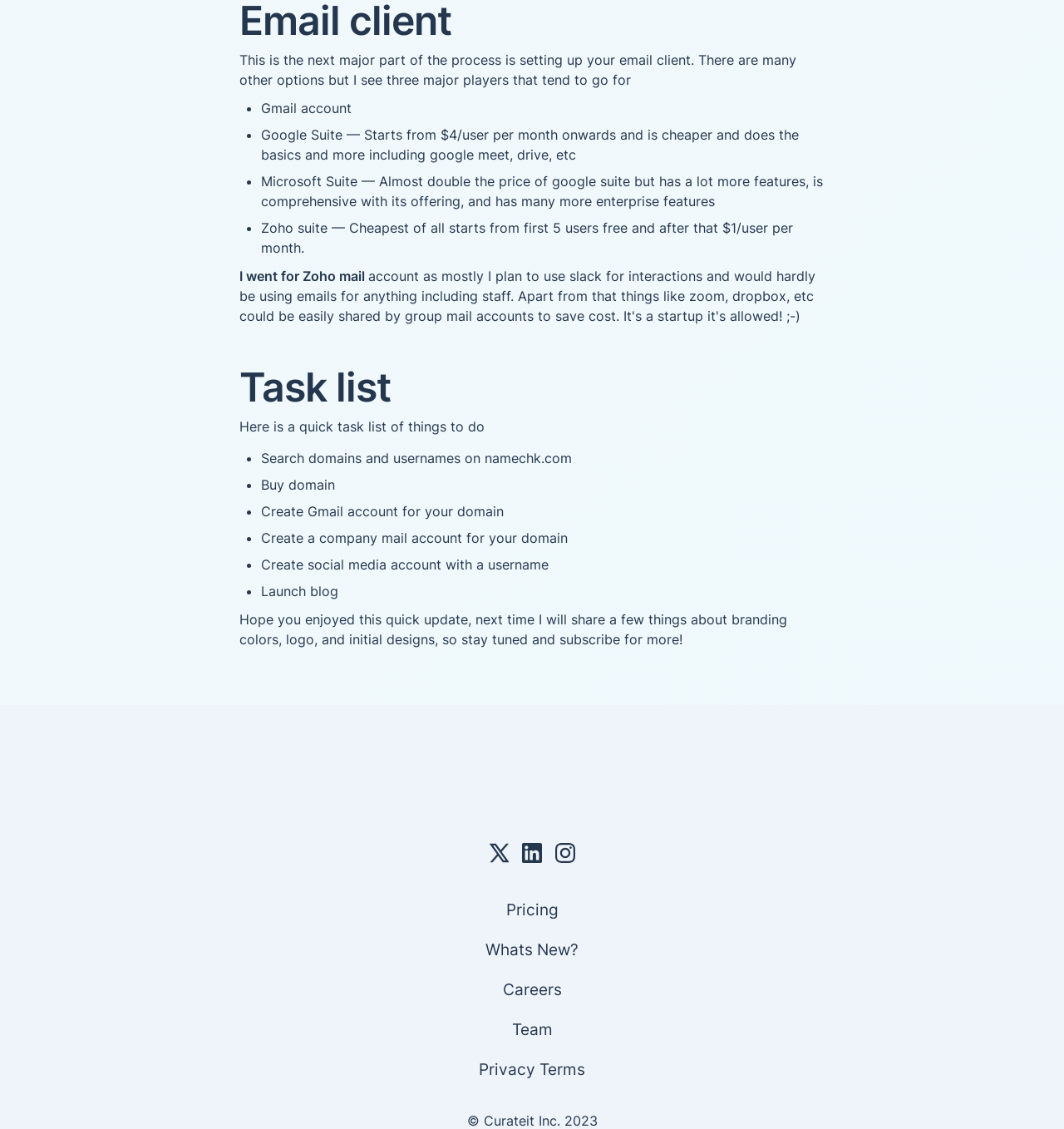Locate the bounding box coordinates of the item that should be clicked to fulfill the instruction: "Click on Pricing".

[0.027, 0.794, 0.973, 0.817]